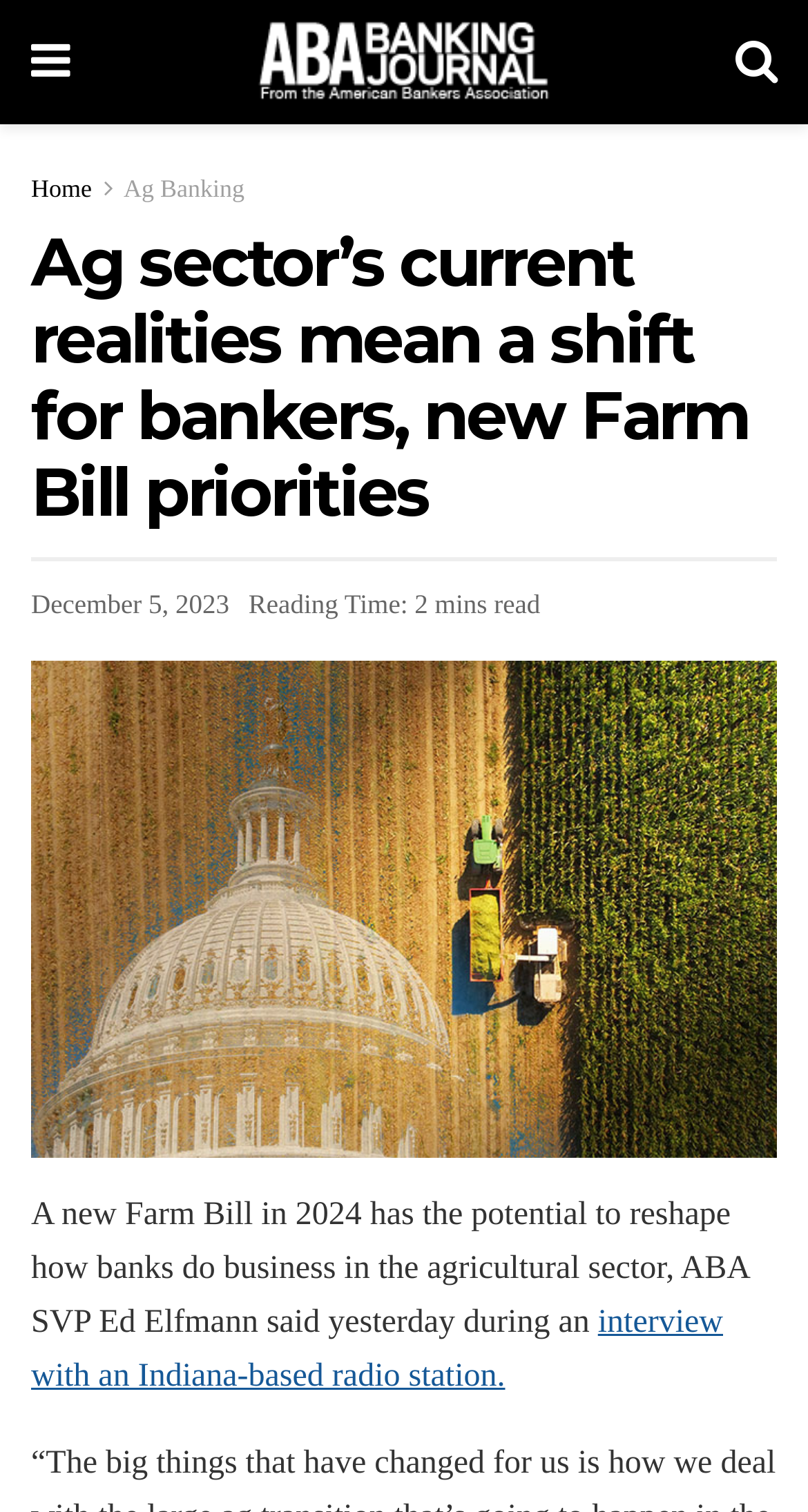Find the bounding box coordinates for the HTML element specified by: "Ag Banking".

[0.153, 0.115, 0.303, 0.134]